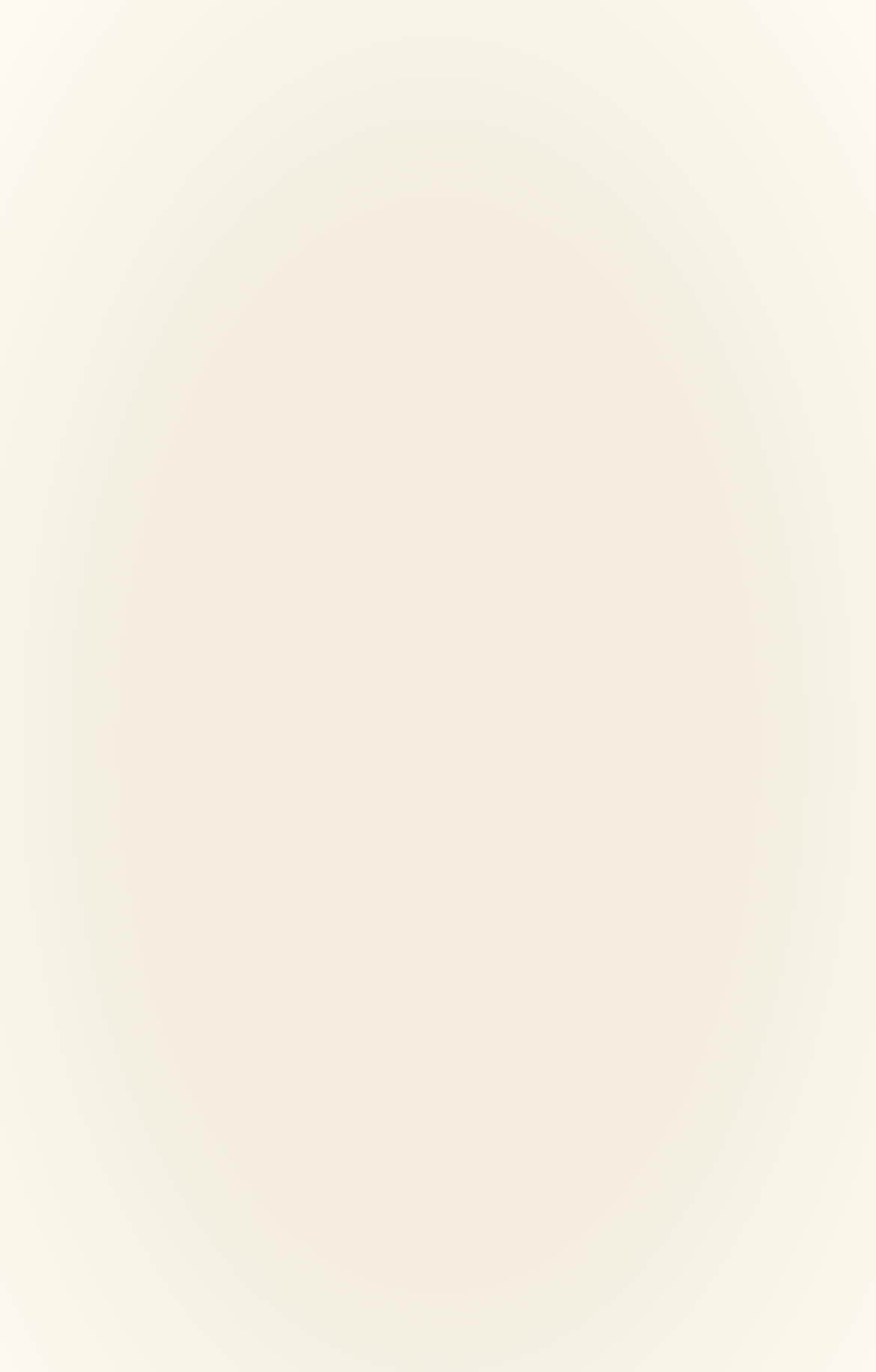Can you specify the bounding box coordinates of the area that needs to be clicked to fulfill the following instruction: "Visit the St. Maarten guide"?

[0.066, 0.118, 0.394, 0.416]